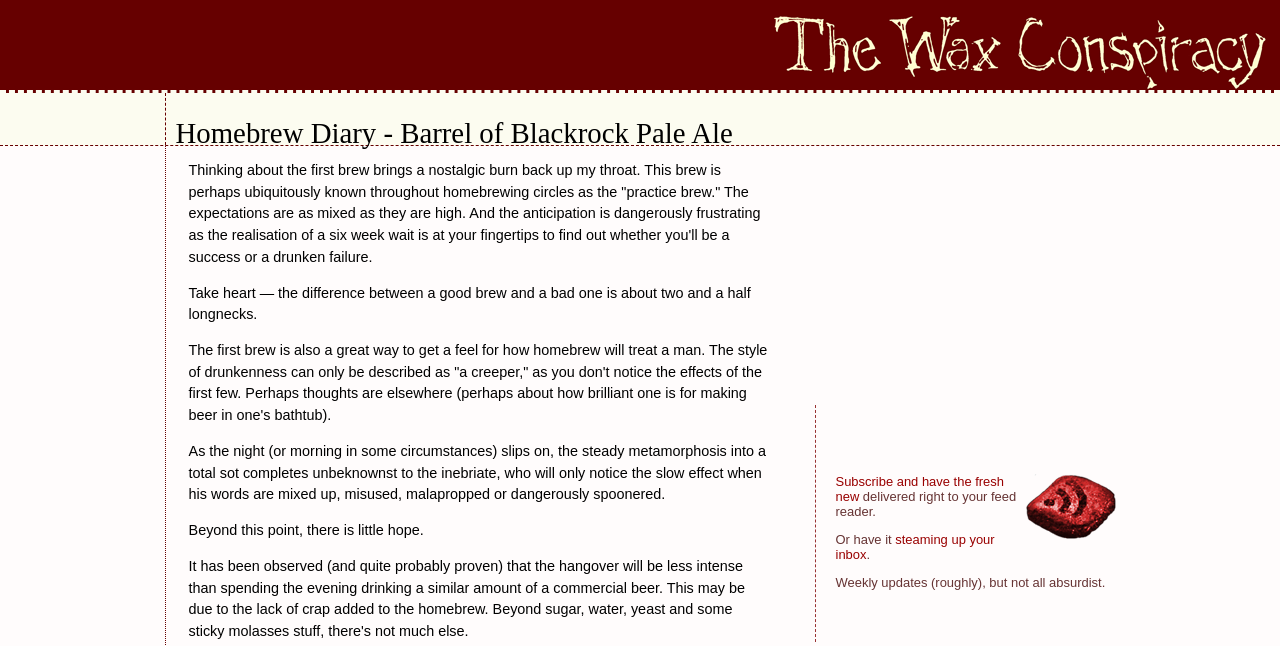Please locate and generate the primary heading on this webpage.

Homebrew Diary - Barrel of Blackrock Pale Ale